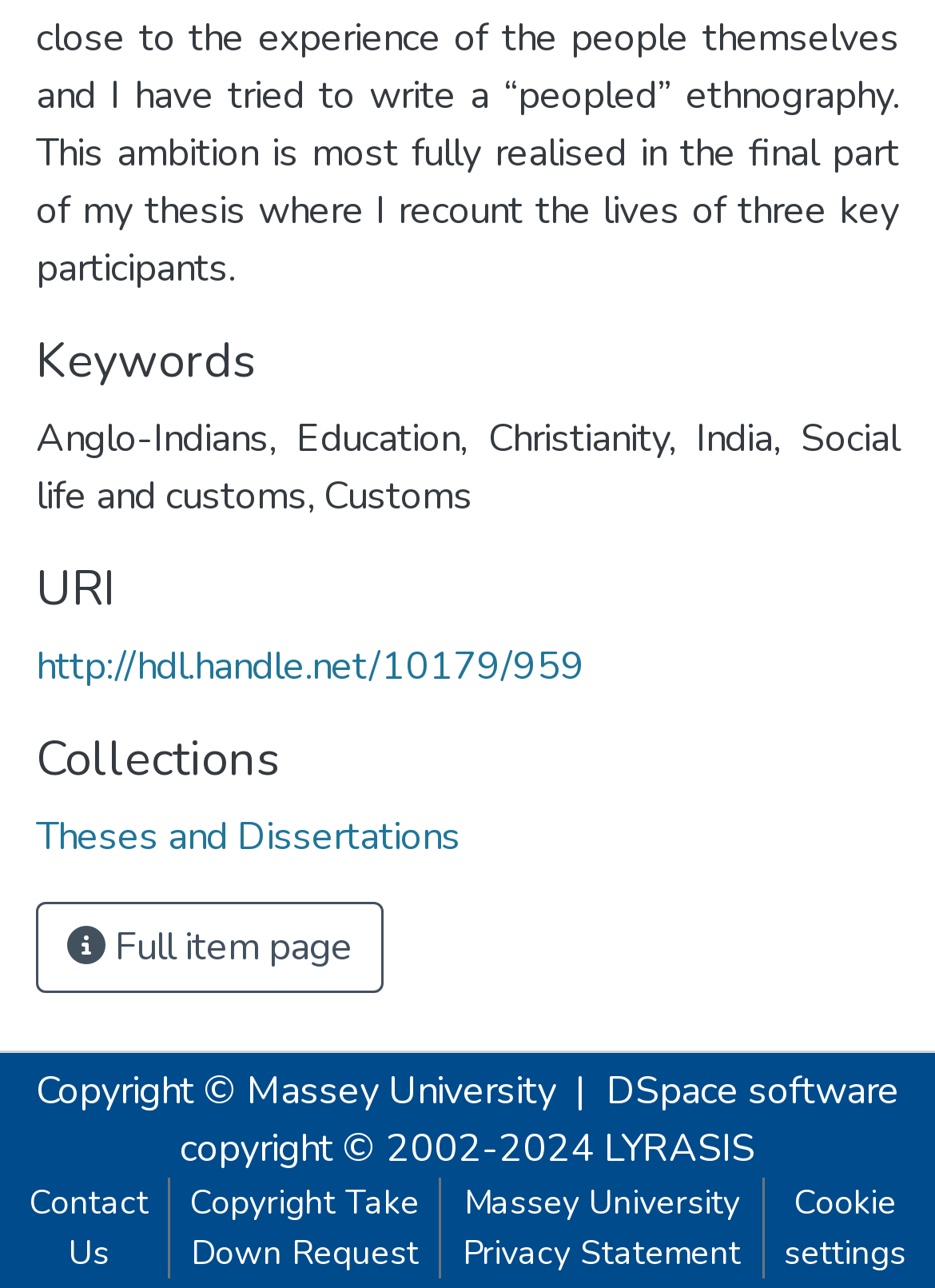Utilize the details in the image to thoroughly answer the following question: How many links are there at the bottom of the page?

I counted the links at the bottom of the page, including 'Contact Us', 'Copyright Take Down Request', 'Massey University Privacy Statement', 'Cookie settings', and 'DSpace software', and found a total of 5 links.